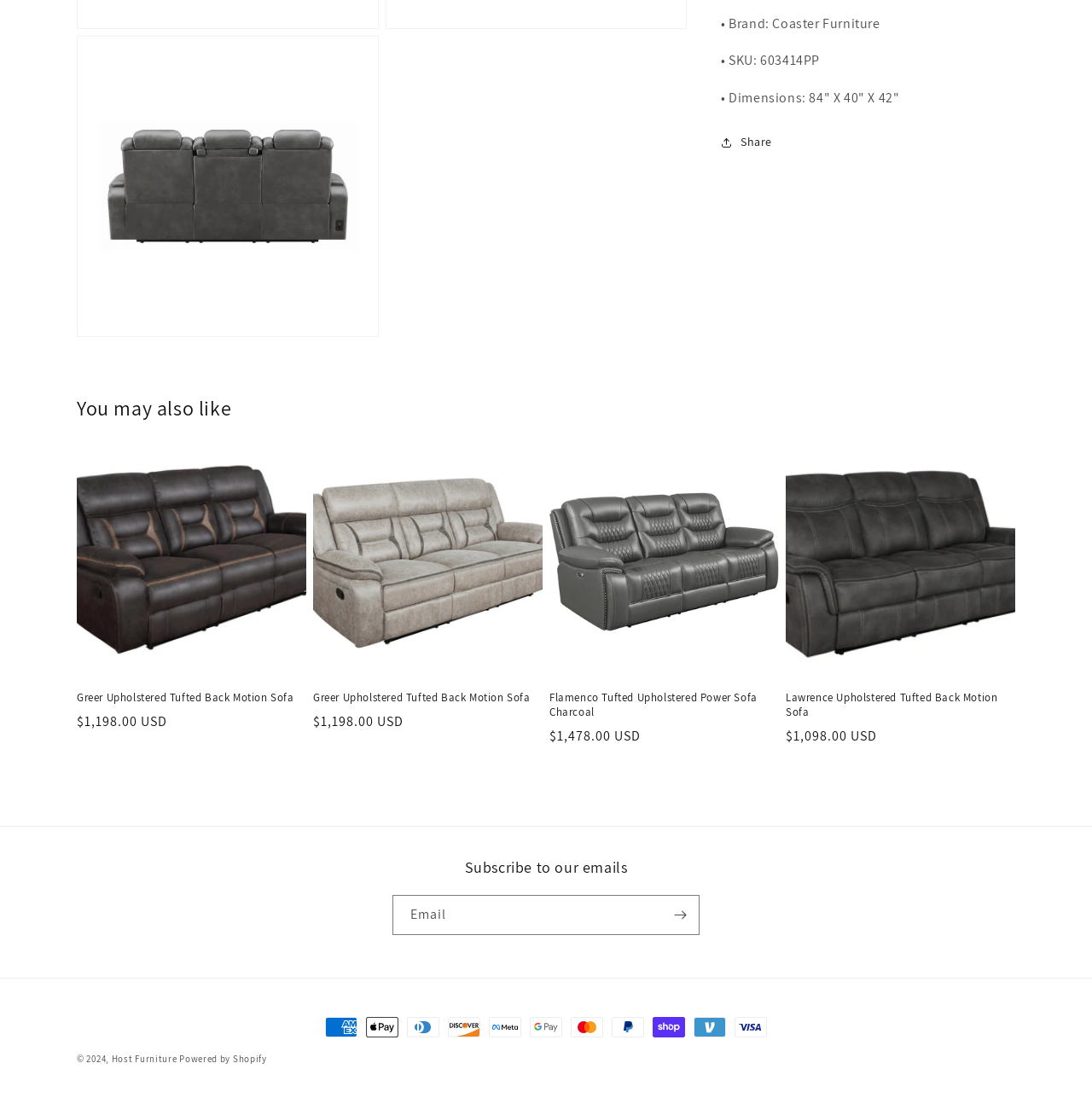Can you find the bounding box coordinates for the element that needs to be clicked to execute this instruction: "View the Greer Upholstered Tufted Back Motion Sofa product"? The coordinates should be given as four float numbers between 0 and 1, i.e., [left, top, right, bottom].

[0.07, 0.63, 0.28, 0.643]